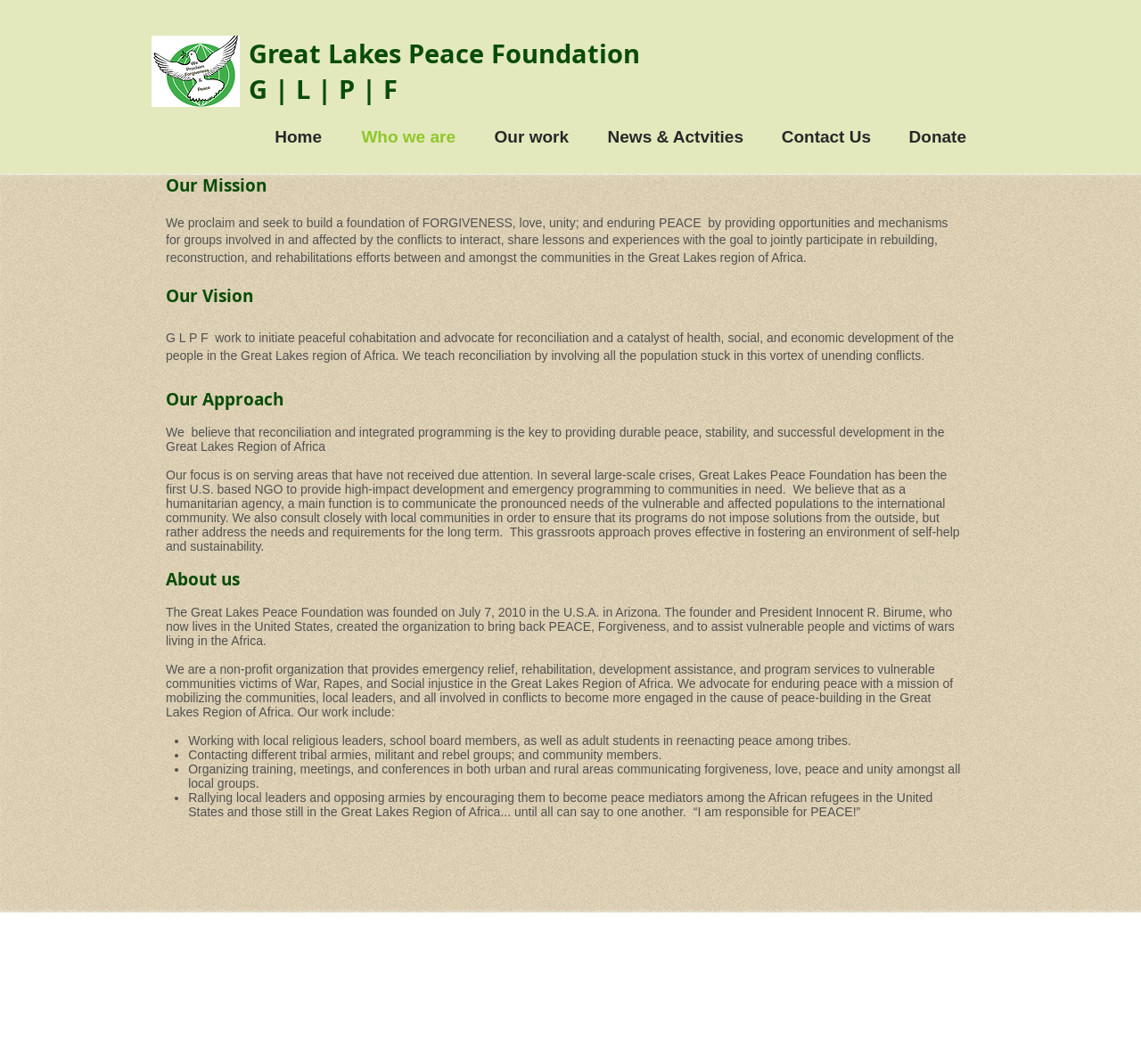Using the provided element description: "Donate", identify the bounding box coordinates. The coordinates should be four floats between 0 and 1 in the order [left, top, right, bottom].

[0.775, 0.106, 0.859, 0.152]